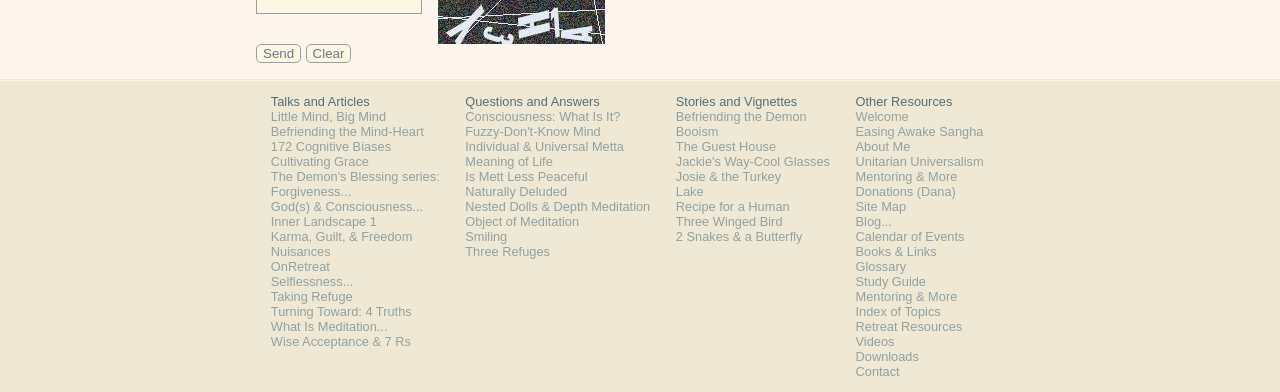What is the last link under 'Other Resources'?
Using the visual information from the image, give a one-word or short-phrase answer.

Contact